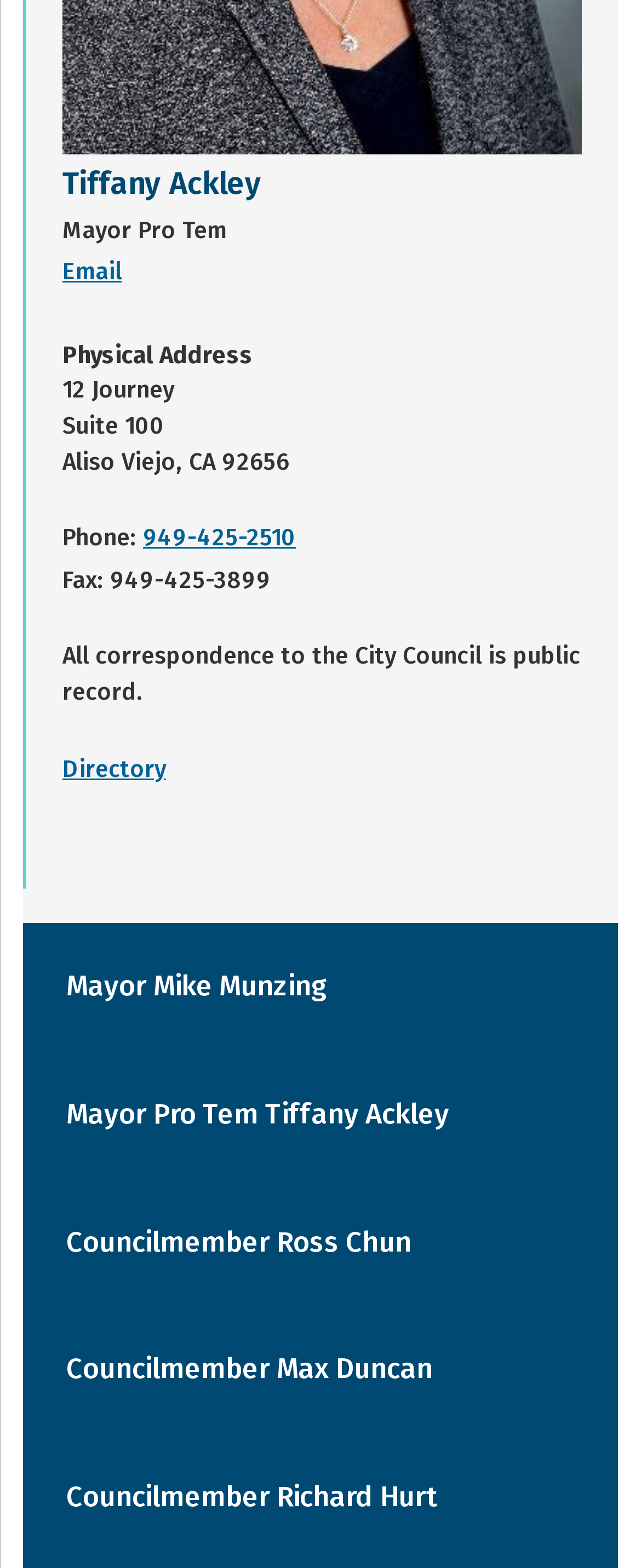Can you find the bounding box coordinates for the element to click on to achieve the instruction: "View the email of Mayor Pro Tem"?

[0.097, 0.165, 0.19, 0.183]